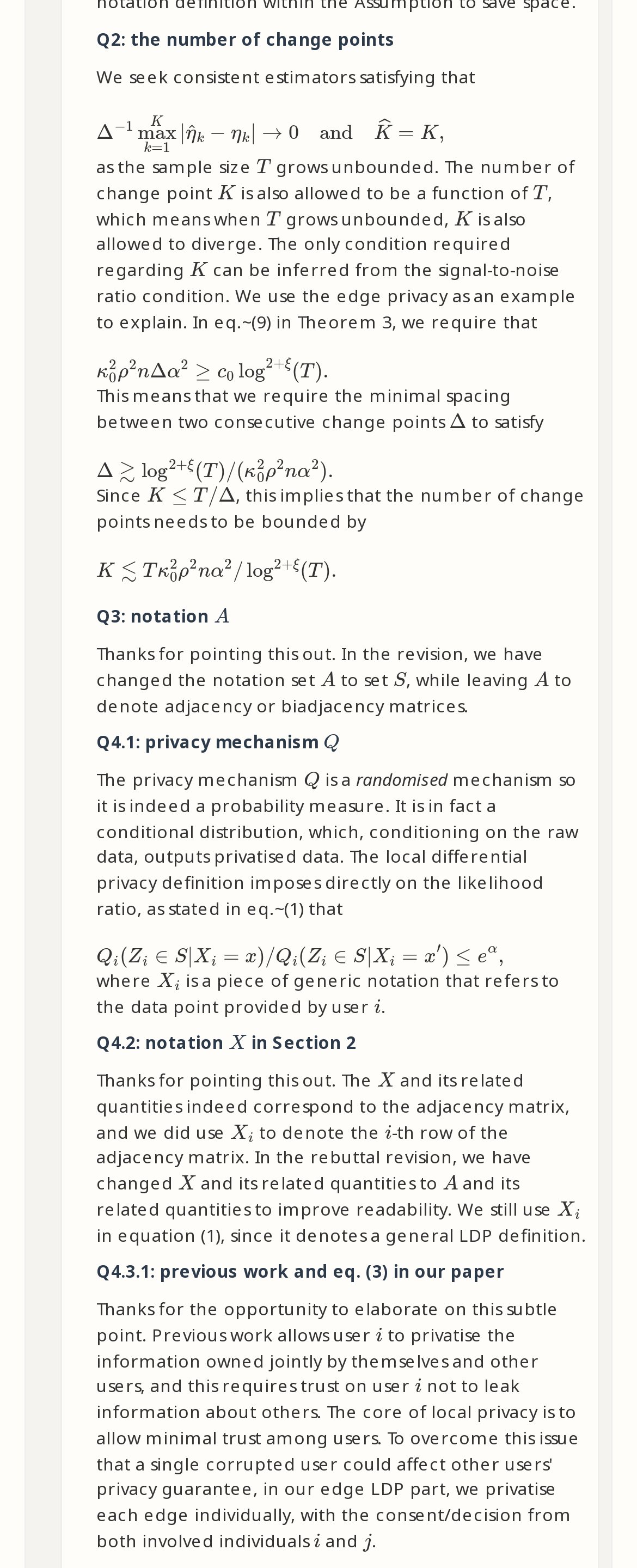Respond concisely with one word or phrase to the following query:
What is the variable represented by Δ?

Change points